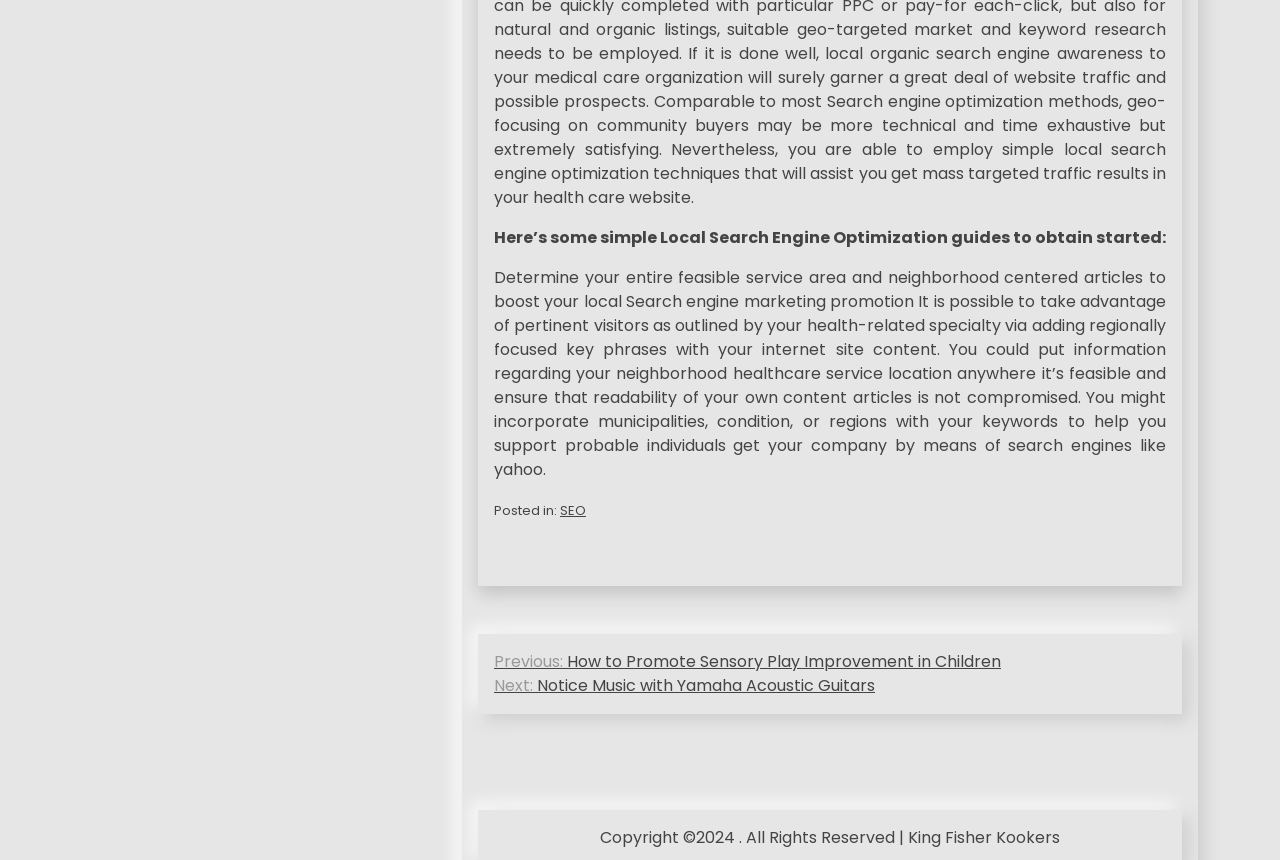Using the information in the image, could you please answer the following question in detail:
What is the purpose of adding regionally focused keywords?

According to the article, adding regionally focused keywords can help support probable individuals to find the company through search engines, which implies that the purpose is to attract relevant visitors.